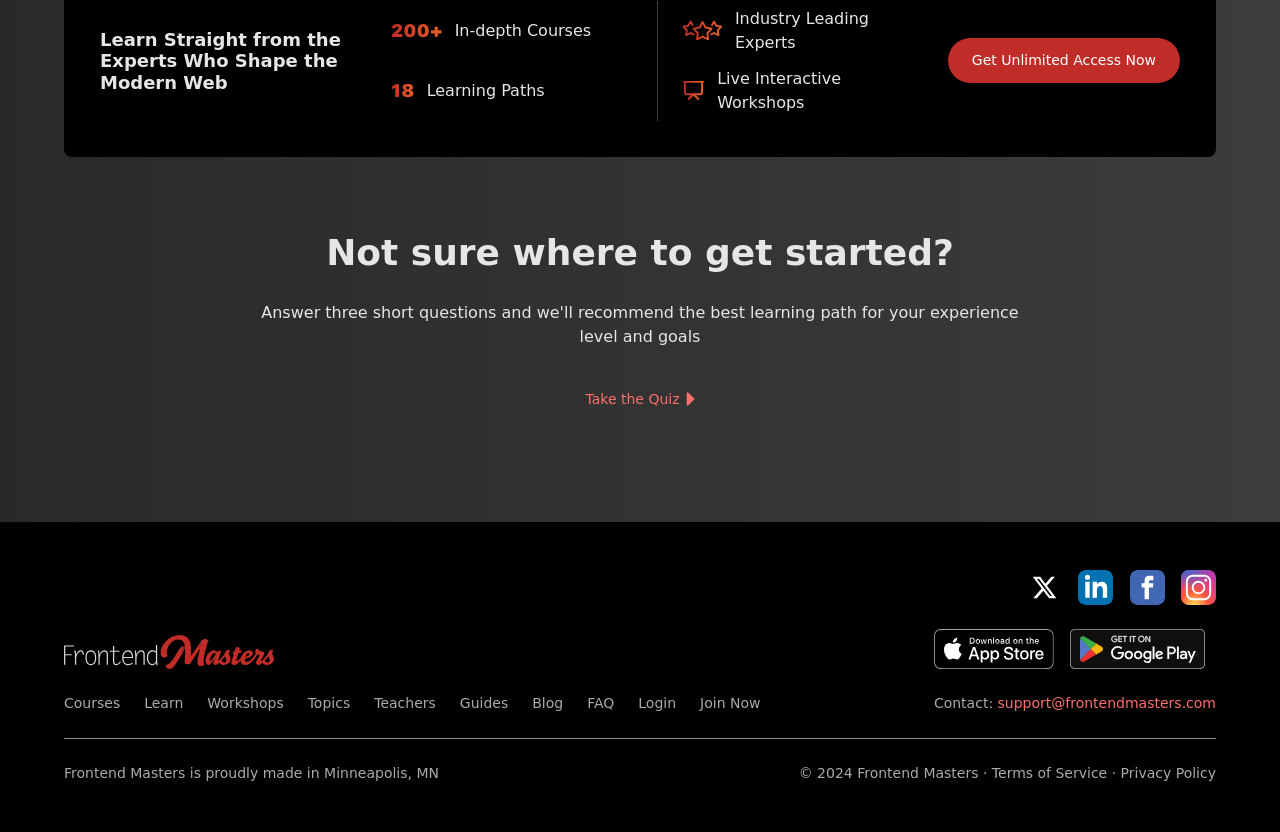Point out the bounding box coordinates of the section to click in order to follow this instruction: "Get Unlimited Access Now".

[0.741, 0.046, 0.922, 0.1]